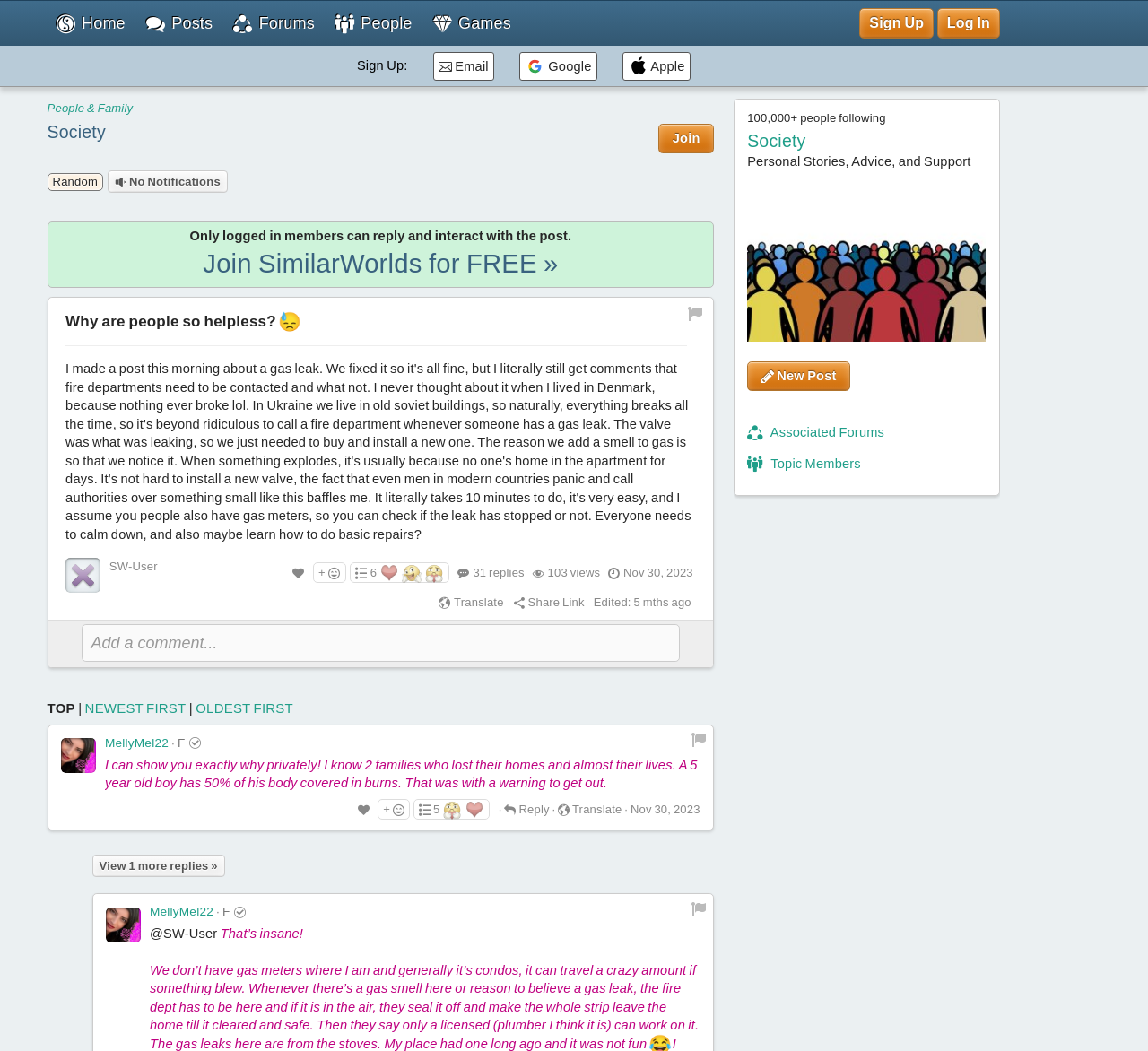Provide the text content of the webpage's main heading.

Why are people so helpless? 